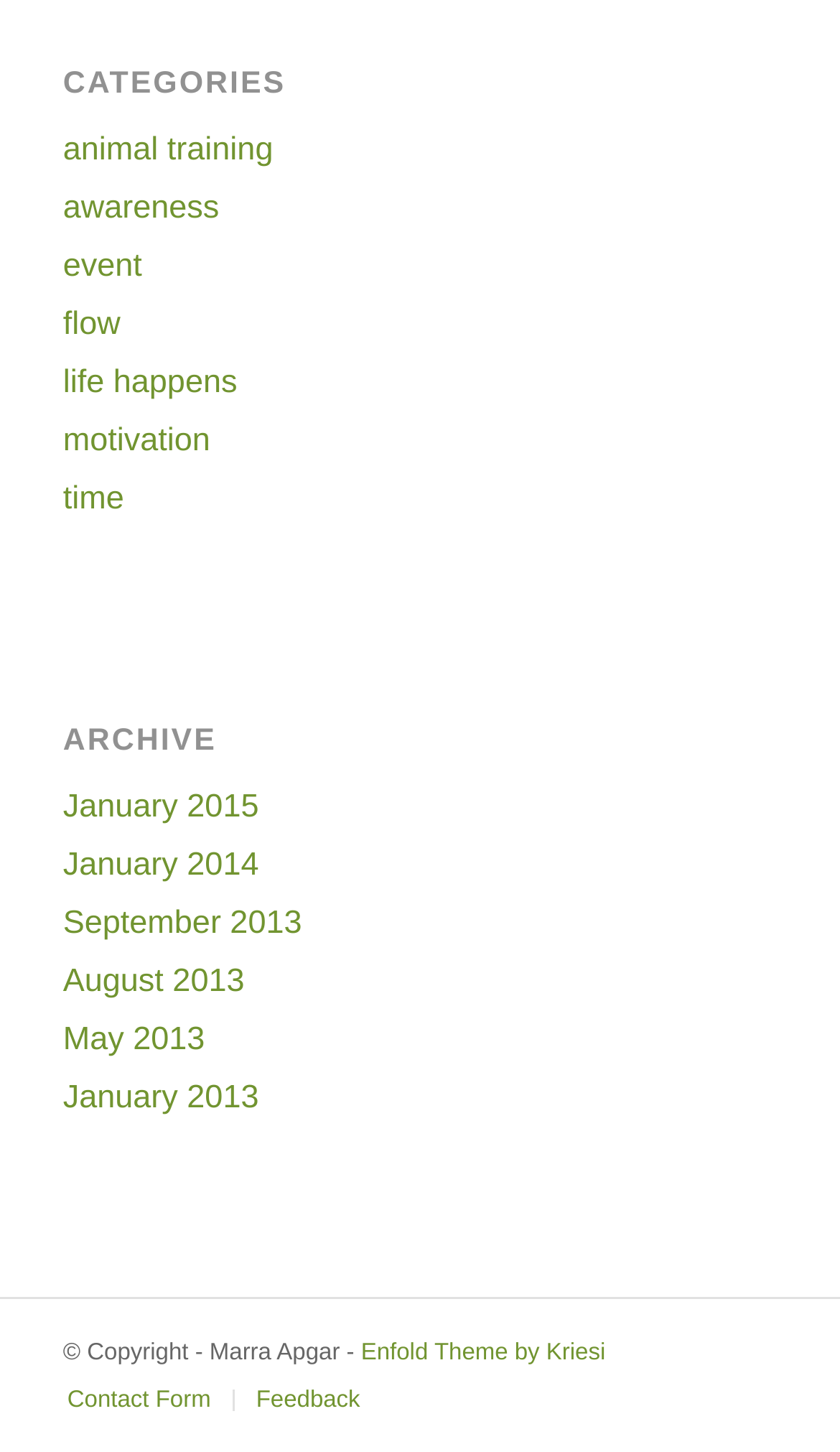Please identify the bounding box coordinates of the area that needs to be clicked to follow this instruction: "view animal training".

[0.075, 0.09, 0.325, 0.116]